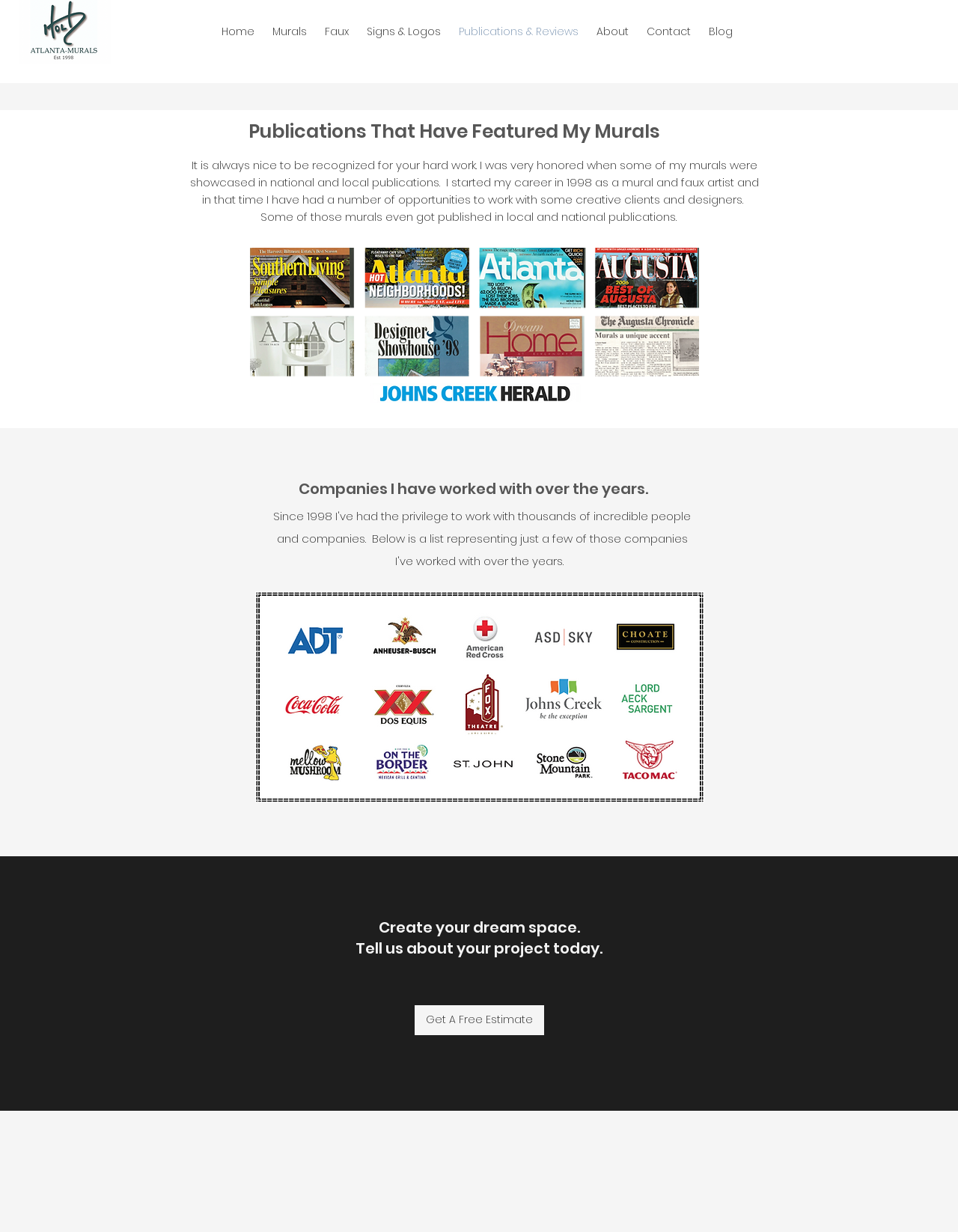Locate the bounding box coordinates of the clickable region necessary to complete the following instruction: "Click the Home link". Provide the coordinates in the format of four float numbers between 0 and 1, i.e., [left, top, right, bottom].

[0.221, 0.01, 0.275, 0.041]